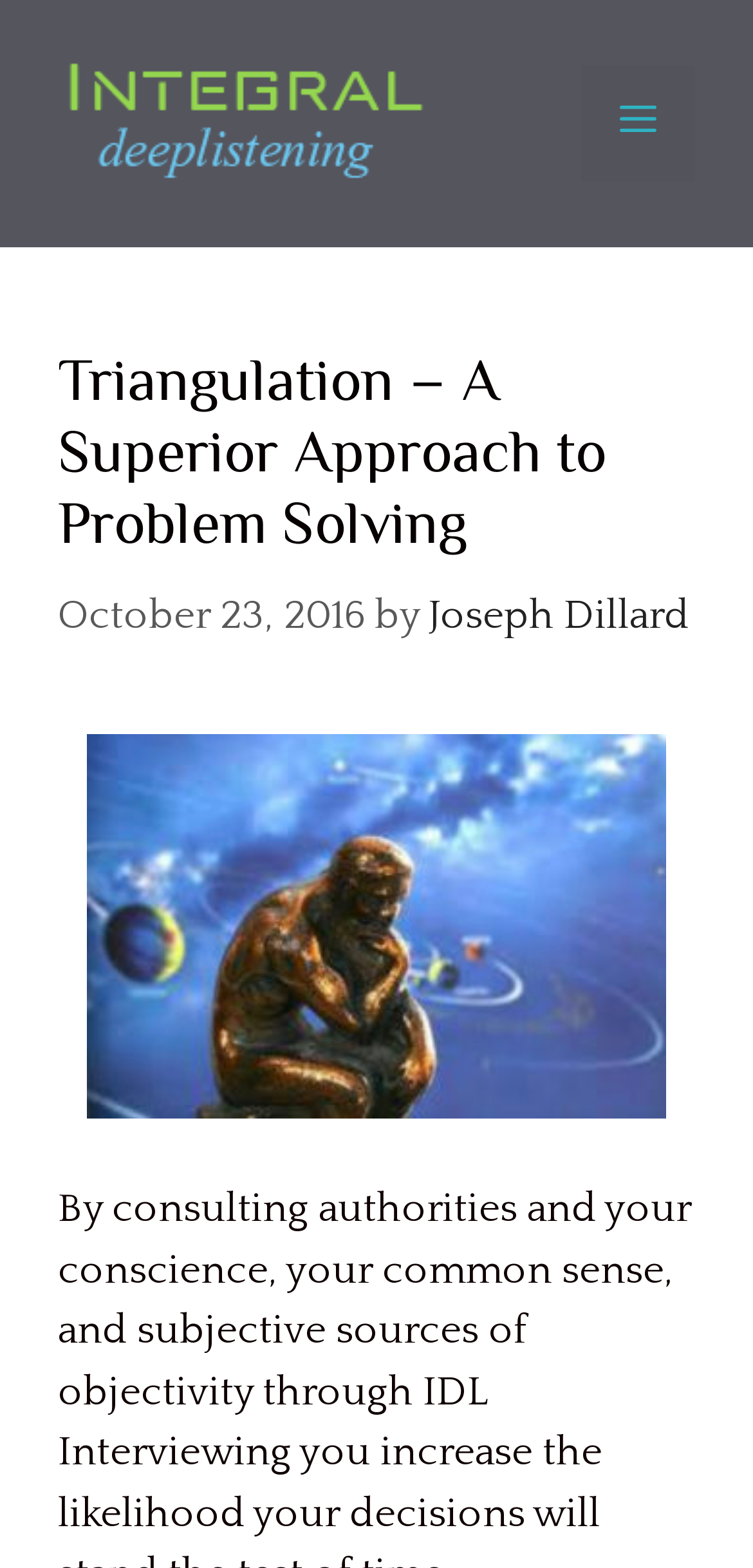Who is the author of the article?
Use the information from the image to give a detailed answer to the question.

I found the answer by looking at the link element on the webpage, which is a child element of the header. The link element contains the text 'Joseph Dillard', which is likely the author of the article.